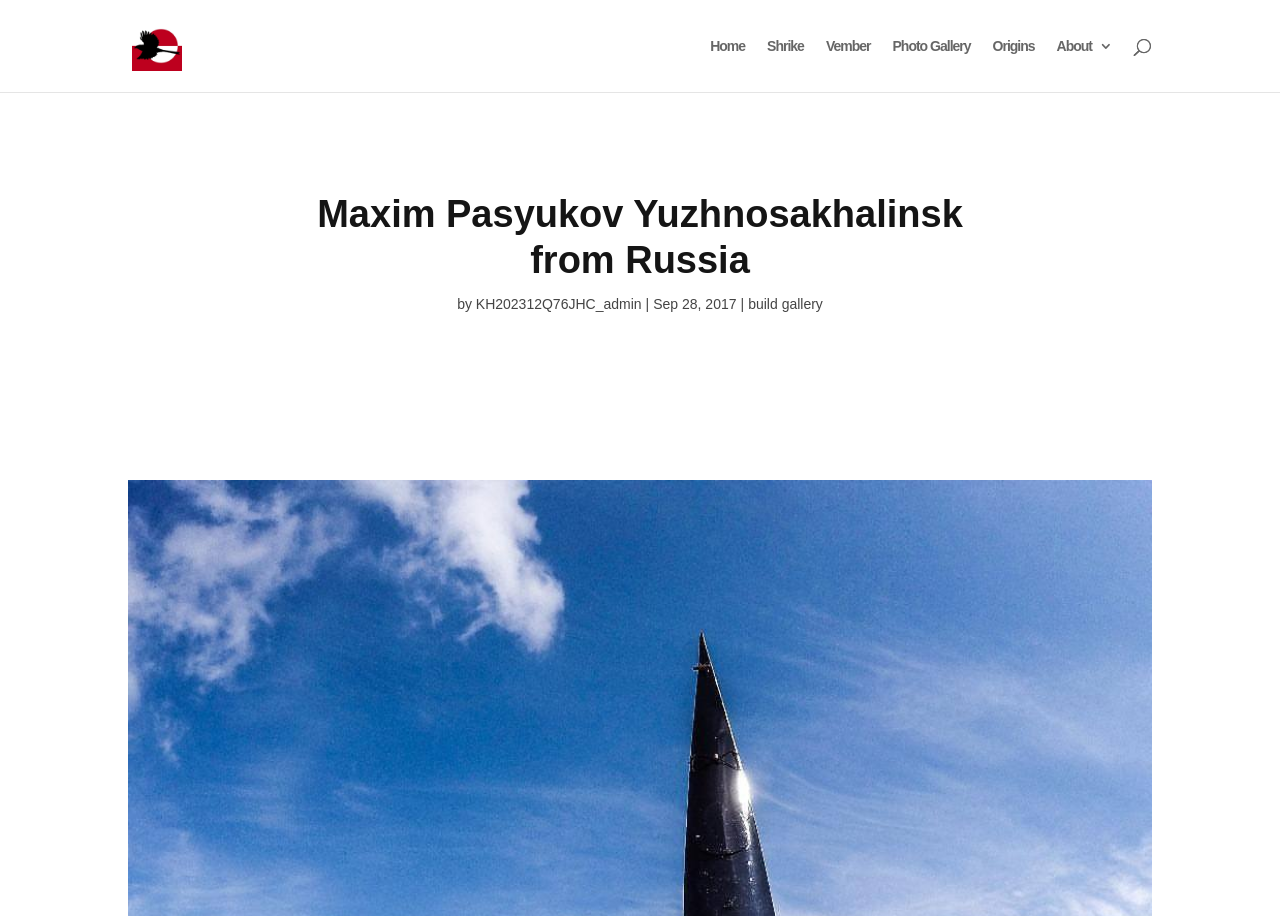Please provide the bounding box coordinates for the UI element as described: "Photo Gallery". The coordinates must be four floats between 0 and 1, represented as [left, top, right, bottom].

[0.697, 0.043, 0.758, 0.1]